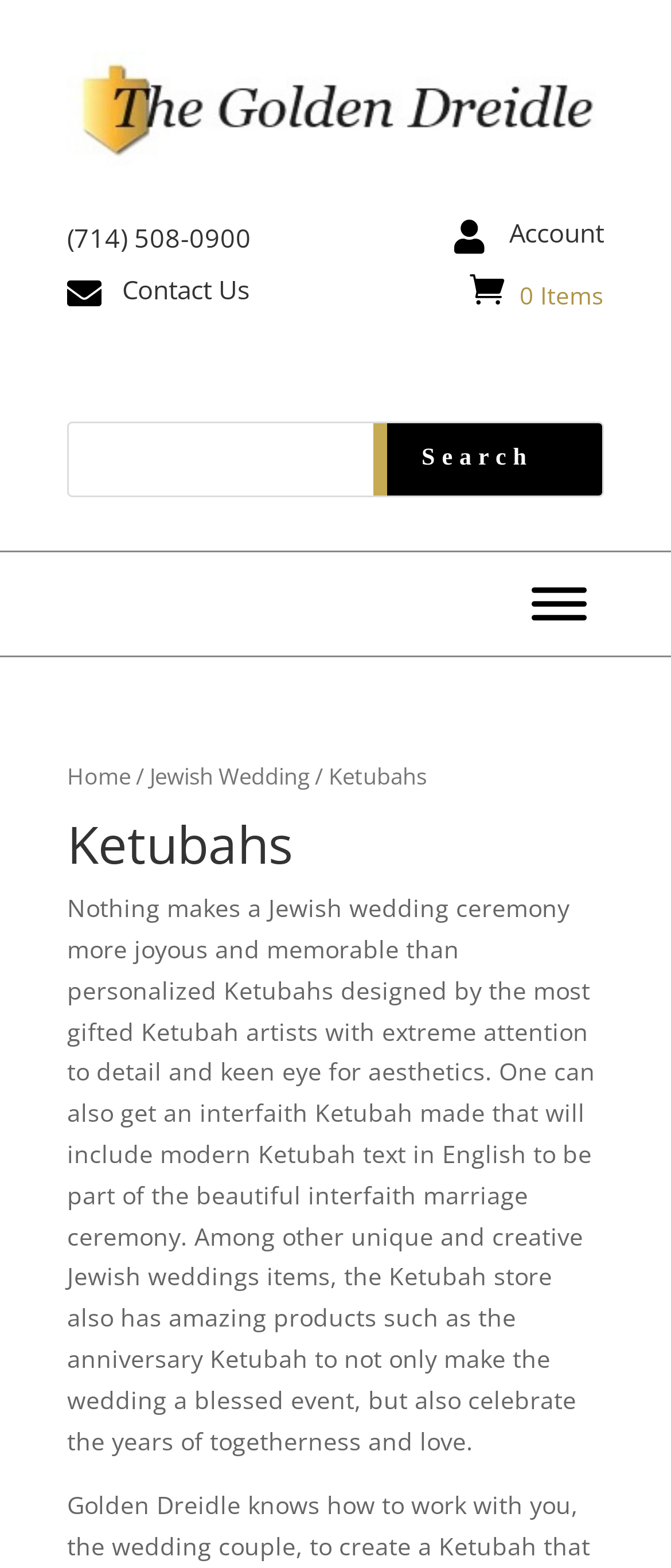Based on the element description: "", identify the UI element and provide its bounding box coordinates. Use four float numbers between 0 and 1, [left, top, right, bottom].

[0.677, 0.141, 0.759, 0.163]